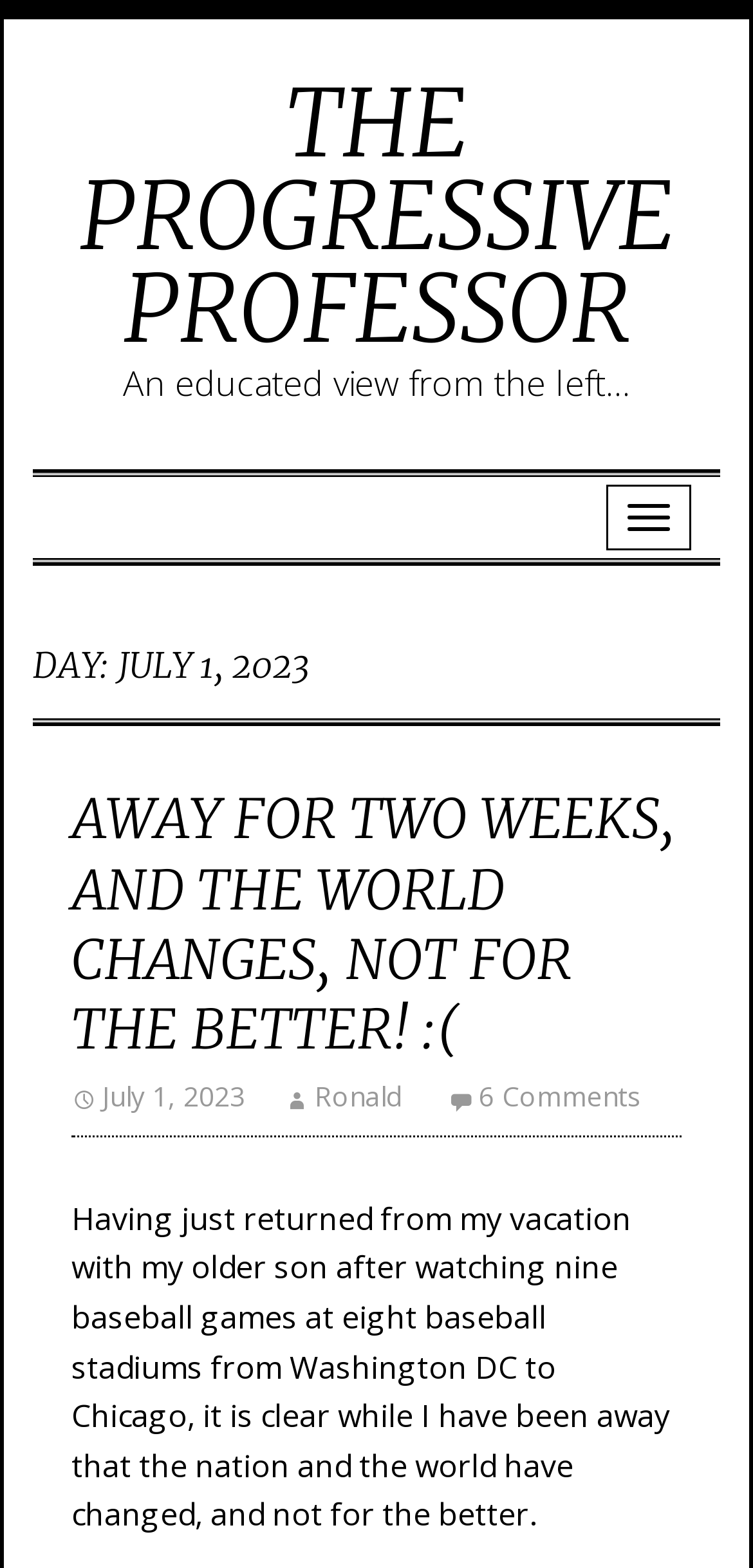What is the date mentioned in the heading?
Based on the image, provide your answer in one word or phrase.

July 1, 2023